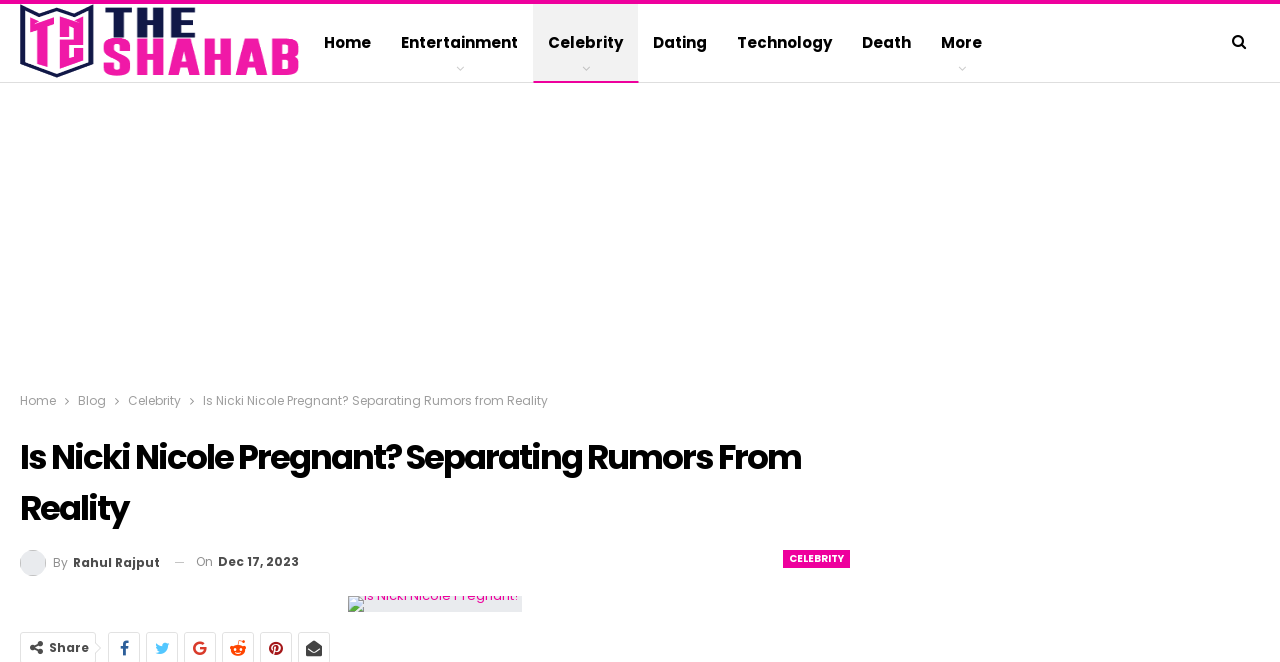Give a one-word or short phrase answer to the question: 
When was the article published?

Dec 17, 2023